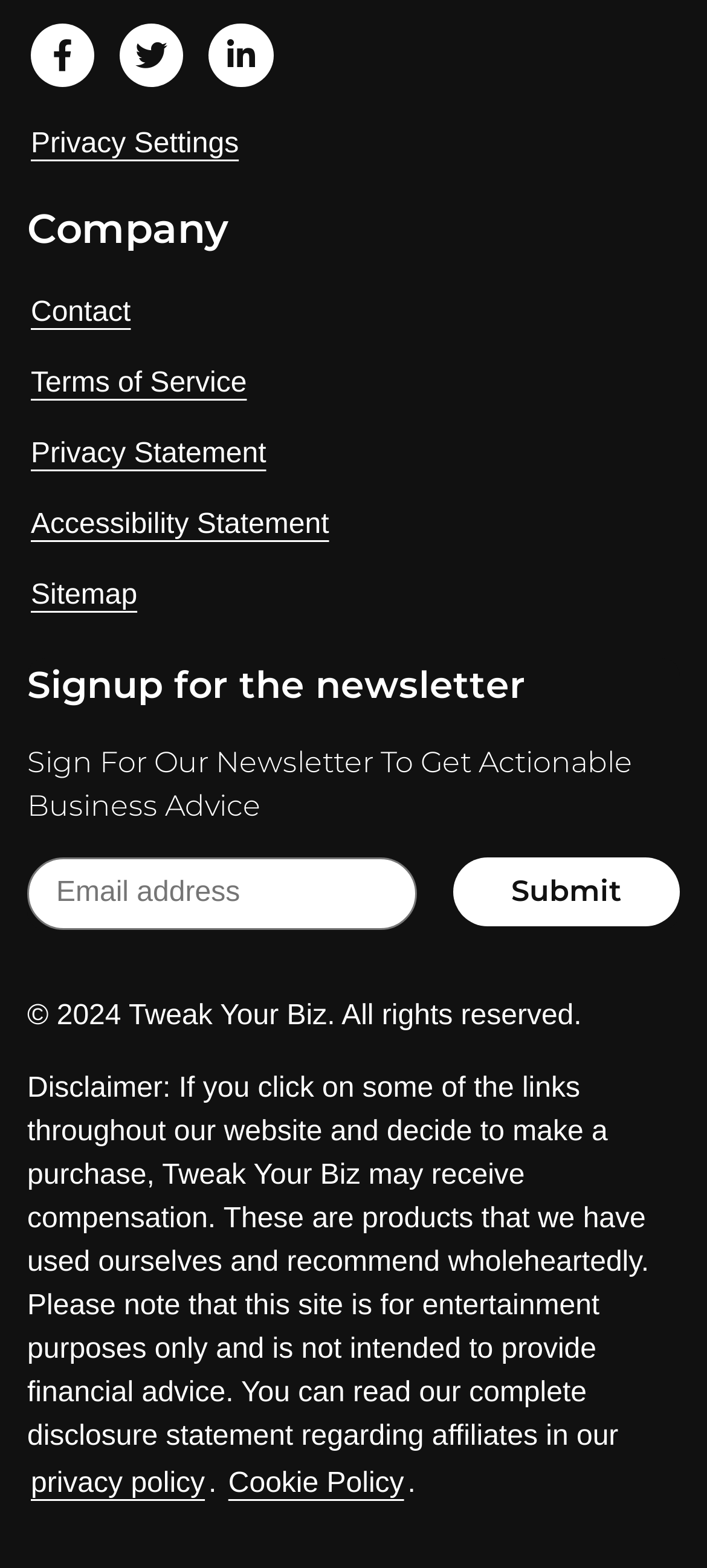Please locate the bounding box coordinates of the element that needs to be clicked to achieve the following instruction: "Submit". The coordinates should be four float numbers between 0 and 1, i.e., [left, top, right, bottom].

[0.641, 0.547, 0.962, 0.591]